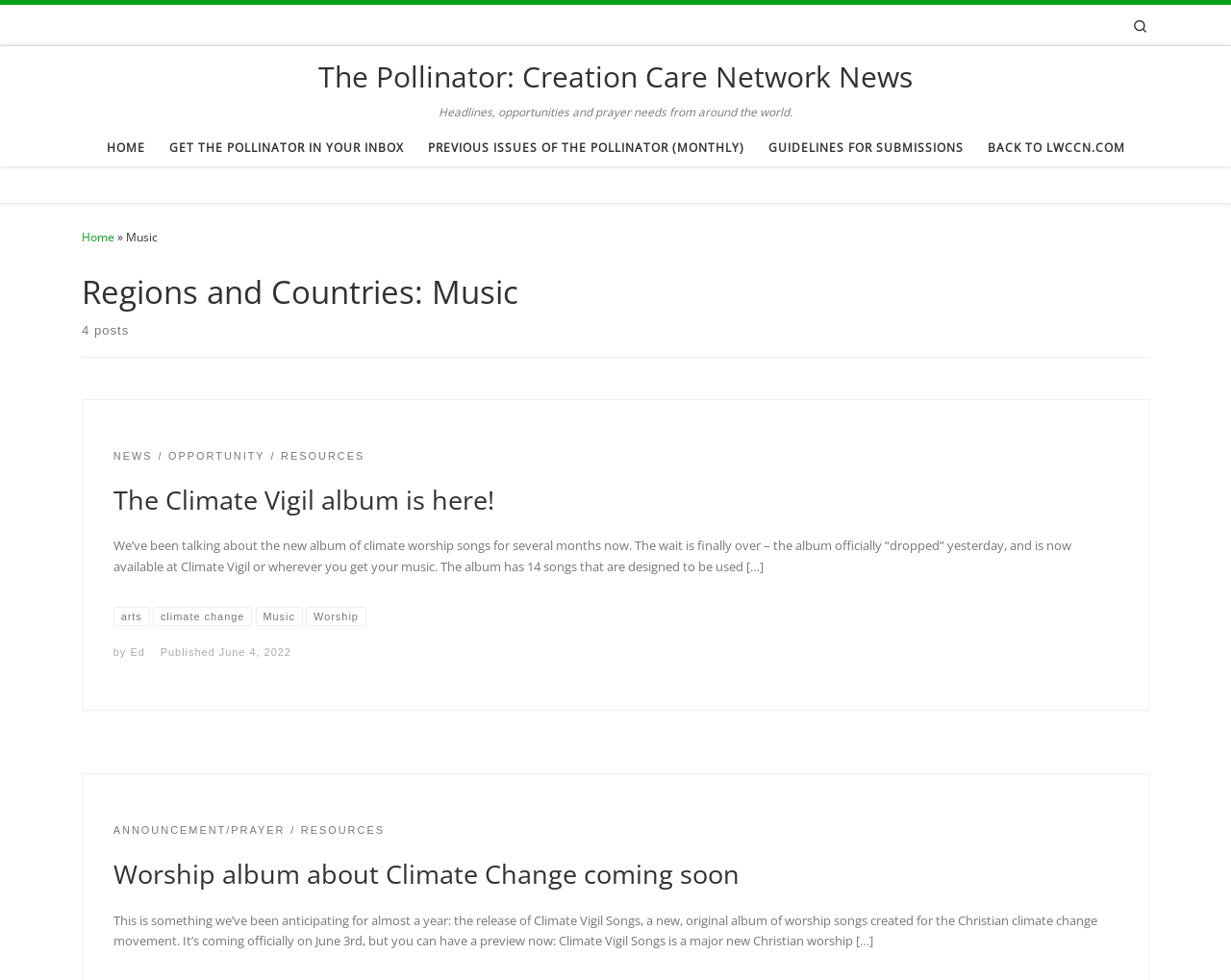Refer to the image and offer a detailed explanation in response to the question: What is the title of the website?

I determined the title of the website by looking at the link element with the text 'The Pollinator: Creation Care Network News' which has a bounding box coordinate of [0.259, 0.057, 0.741, 0.1]. This suggests that it is a prominent element on the page and likely to be the title of the website.